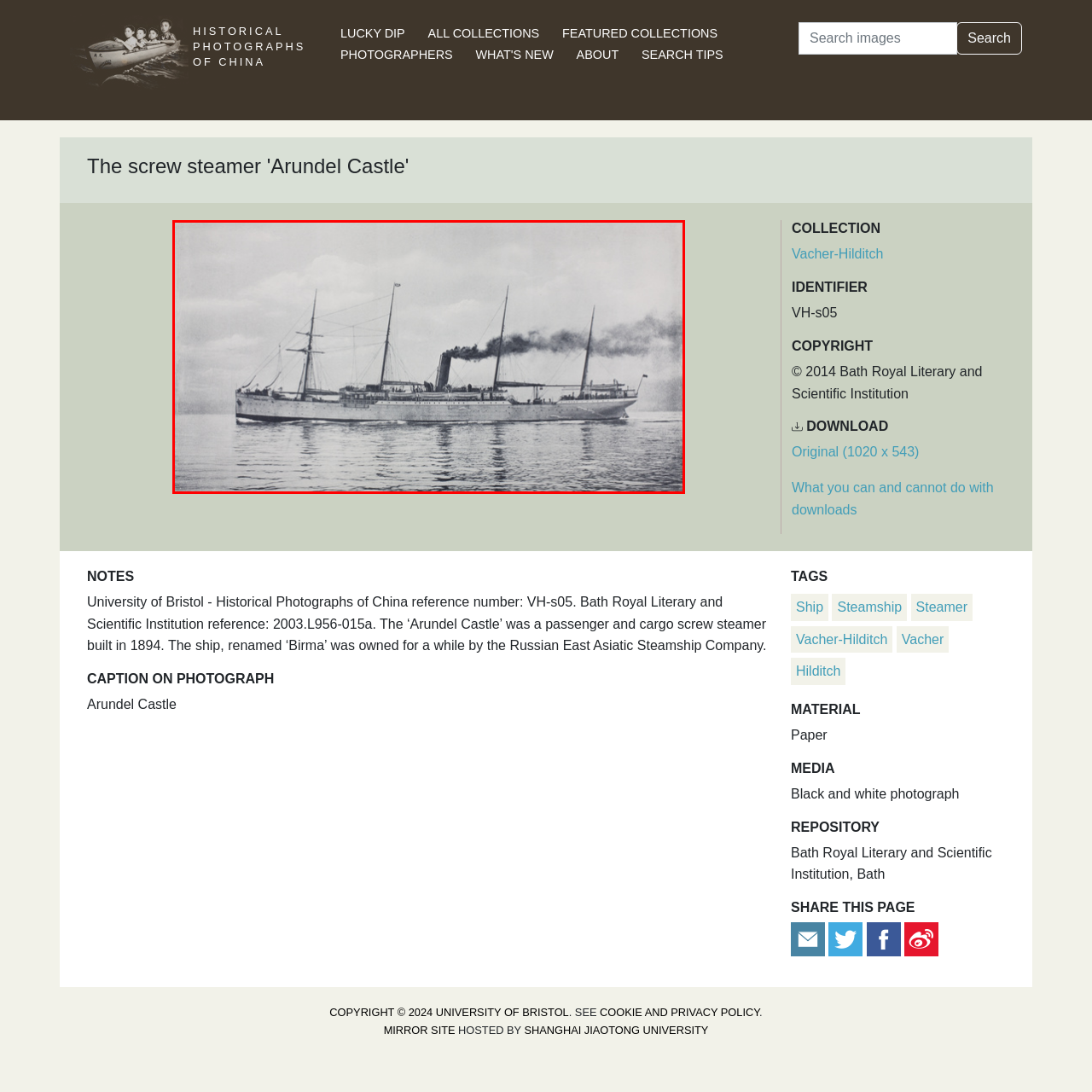Offer an in-depth description of the scene contained in the red rectangle.

The image depicts the screw steamer "Arundel Castle," a historically significant vessel built in 1894. The ship is shown navigating through calm waters, with smoke billowing from its smokestack, emphasizing its steam-powered capabilities. It features multiple masts, indicative of its hybrid sail and steam propulsion design, a common characteristic of the era. 

This photograph is part of the "Historical Photographs of China" collection, showcasing maritime history and the evolution of sea travel in the late 19th and early 20th centuries. After its construction, the "Arundel Castle" was later renamed "Birma" and was owned for a time by the Russian East Asiatic Steamship Company. The image is printed in black and white, capturing the details of the ship and its surroundings, reflecting the photographic techniques of the time. 

This image is provided by the Bath Royal Literary and Scientific Institution, serving as an important reference for historians and enthusiasts of maritime history.